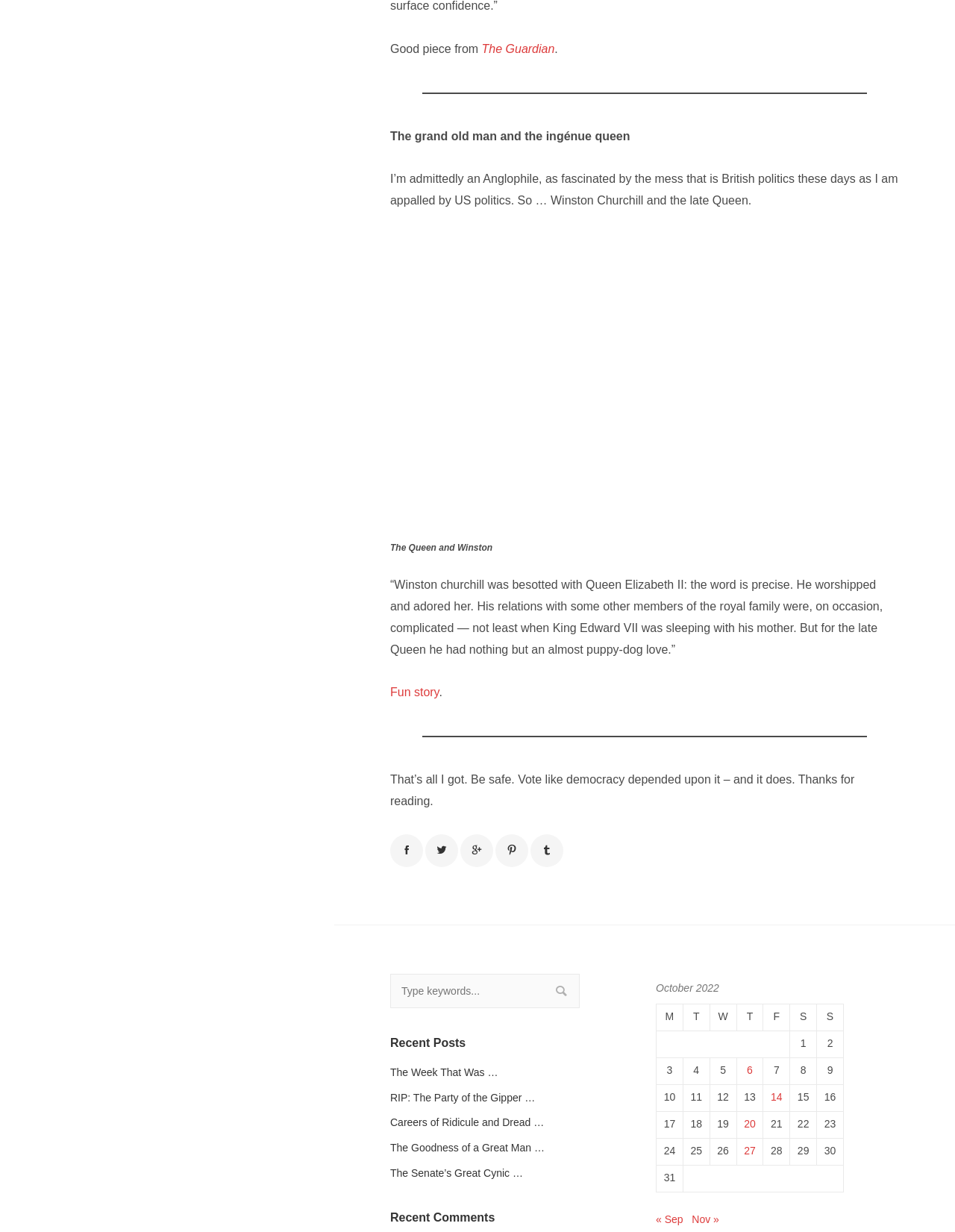Respond with a single word or phrase for the following question: 
What is the topic of the article?

Winston Churchill and Queen Elizabeth II